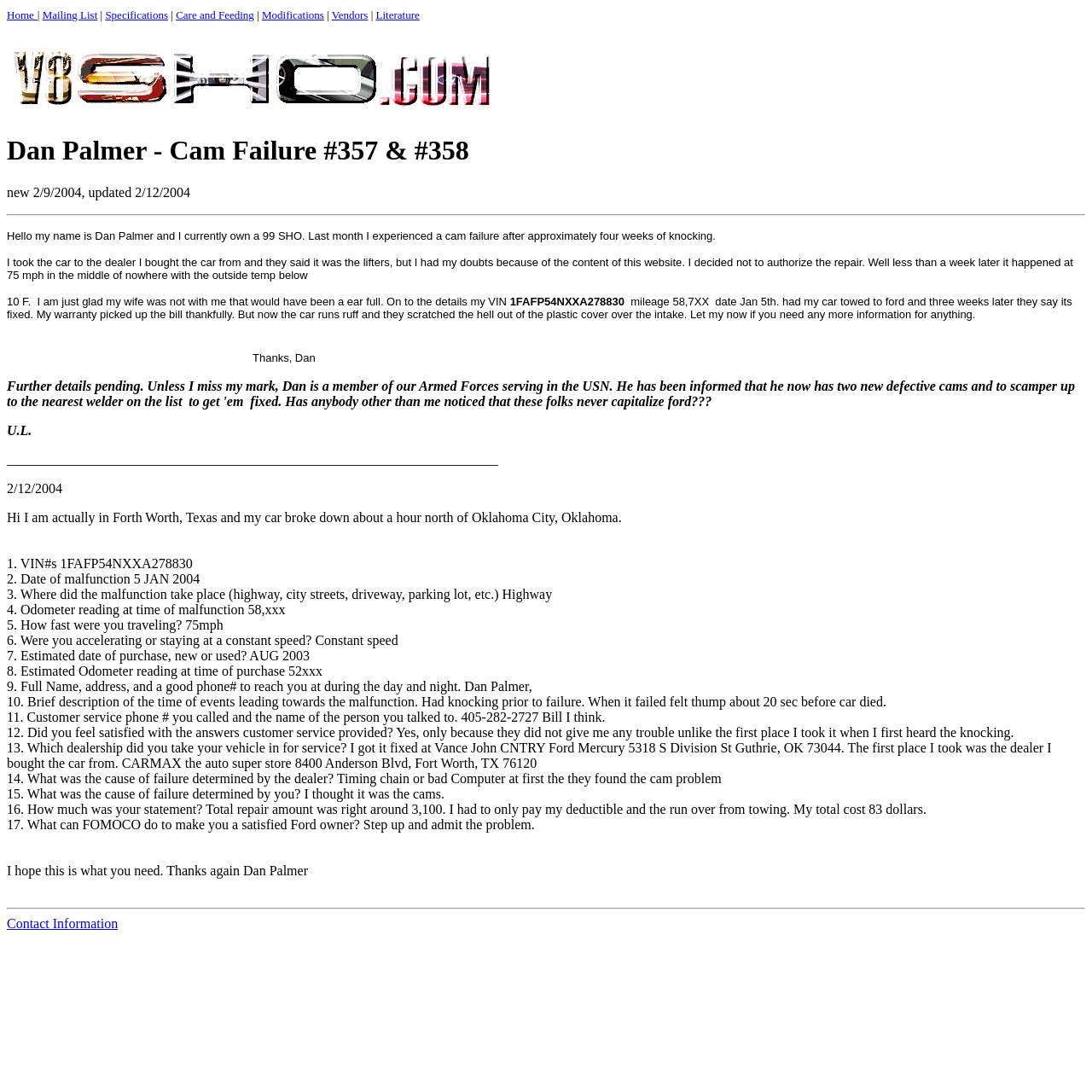Give a concise answer using one word or a phrase to the following question:
What is the total repair amount?

3,100